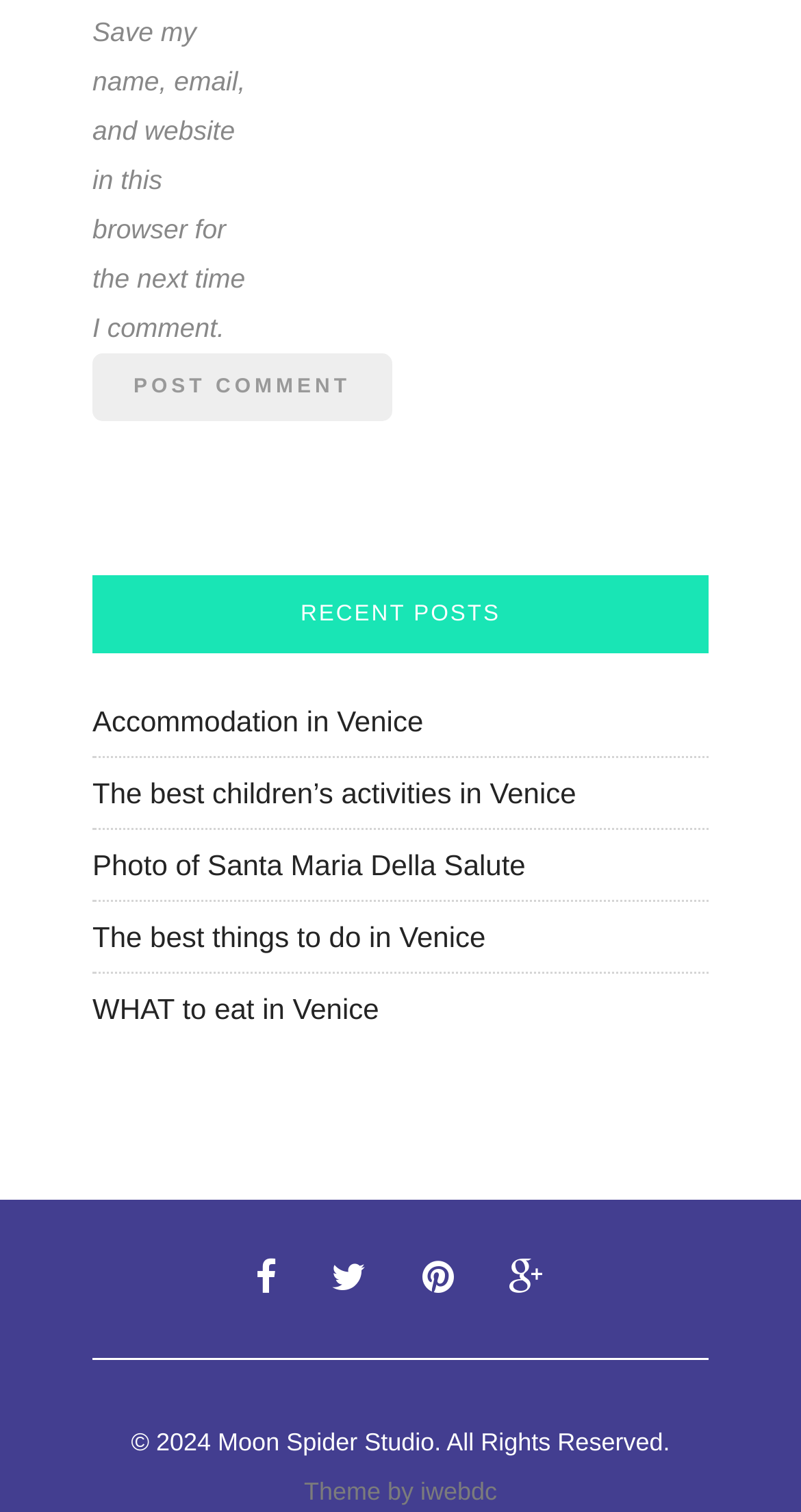Please specify the bounding box coordinates of the region to click in order to perform the following instruction: "visit the iwebdc website".

[0.525, 0.977, 0.621, 0.996]